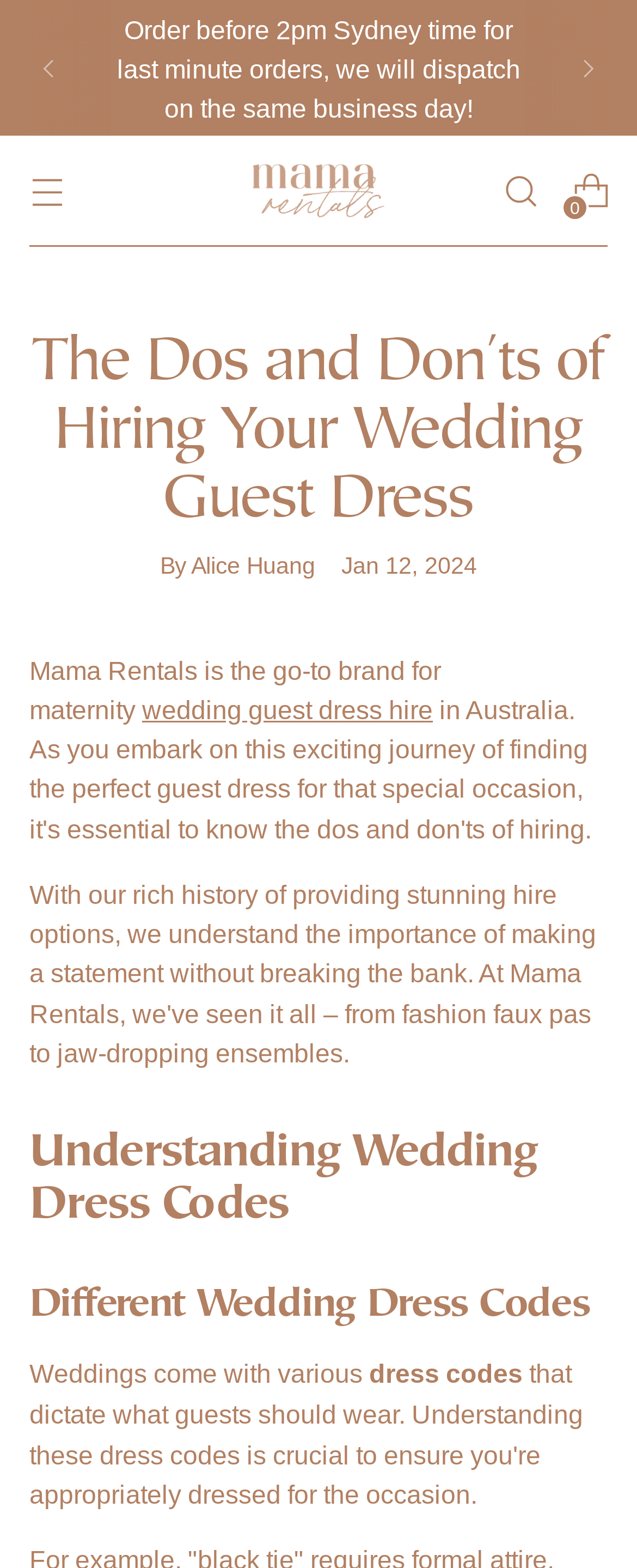What is the date of the article?
Refer to the image and provide a concise answer in one word or phrase.

Jan 12, 2024